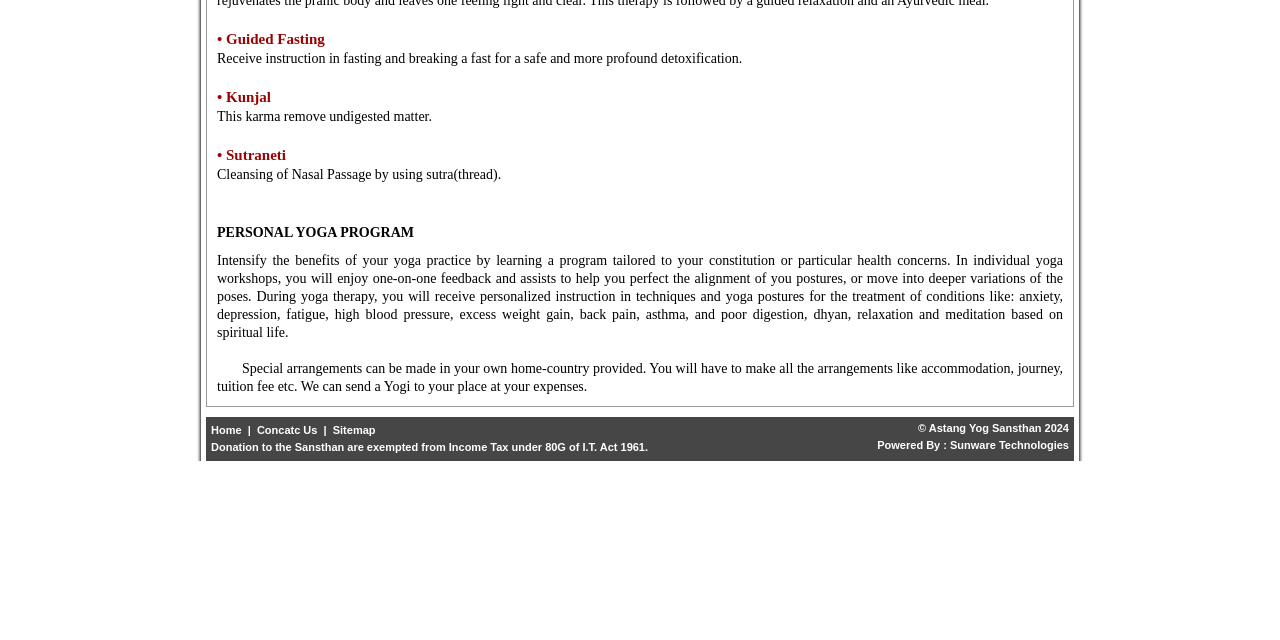Locate and provide the bounding box coordinates for the HTML element that matches this description: "Sitemap".

[0.26, 0.662, 0.293, 0.681]